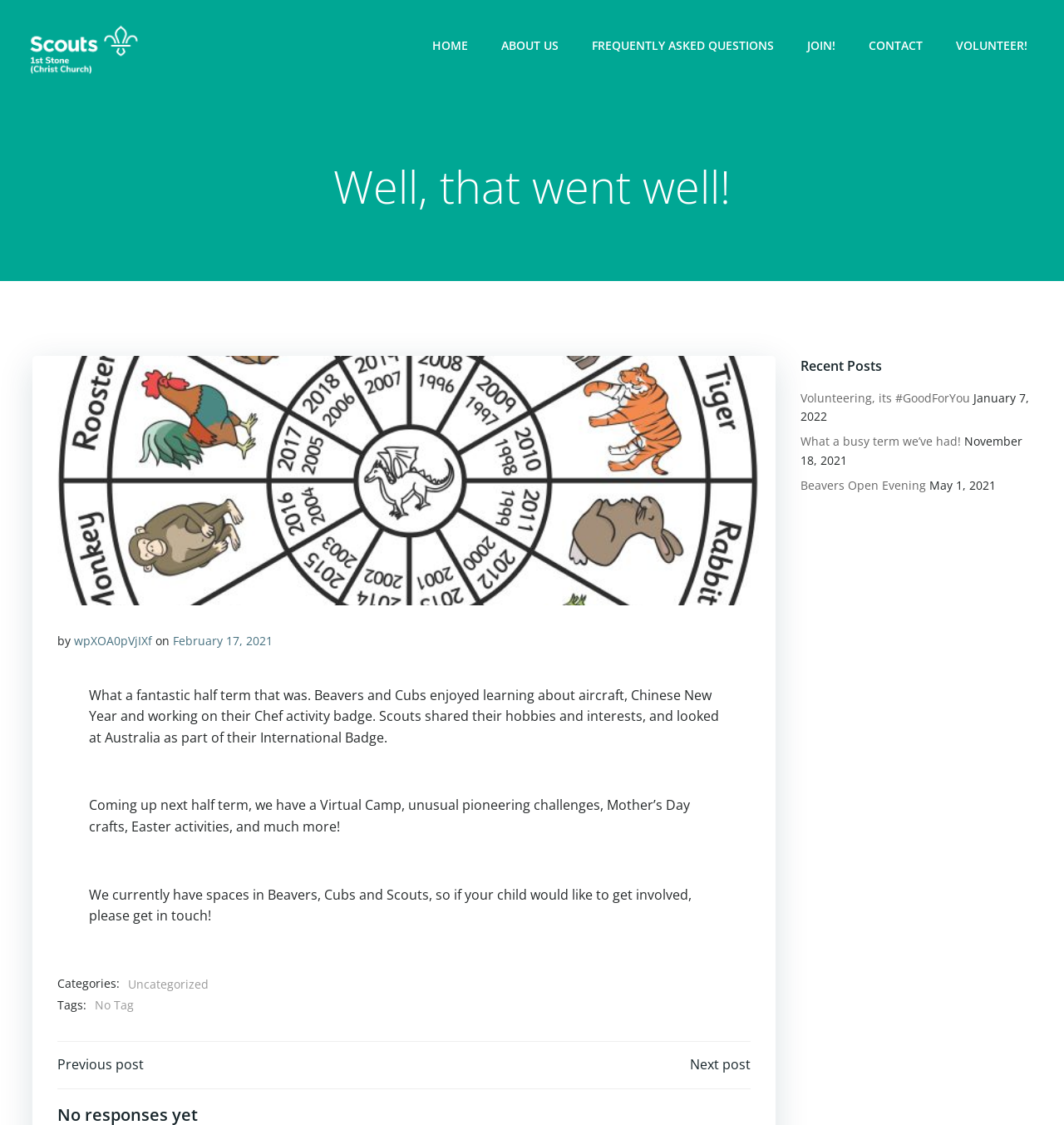Locate the bounding box coordinates of the area to click to fulfill this instruction: "View the recent post 'Volunteering, its #GoodForYou'". The bounding box should be presented as four float numbers between 0 and 1, in the order [left, top, right, bottom].

[0.752, 0.346, 0.912, 0.36]